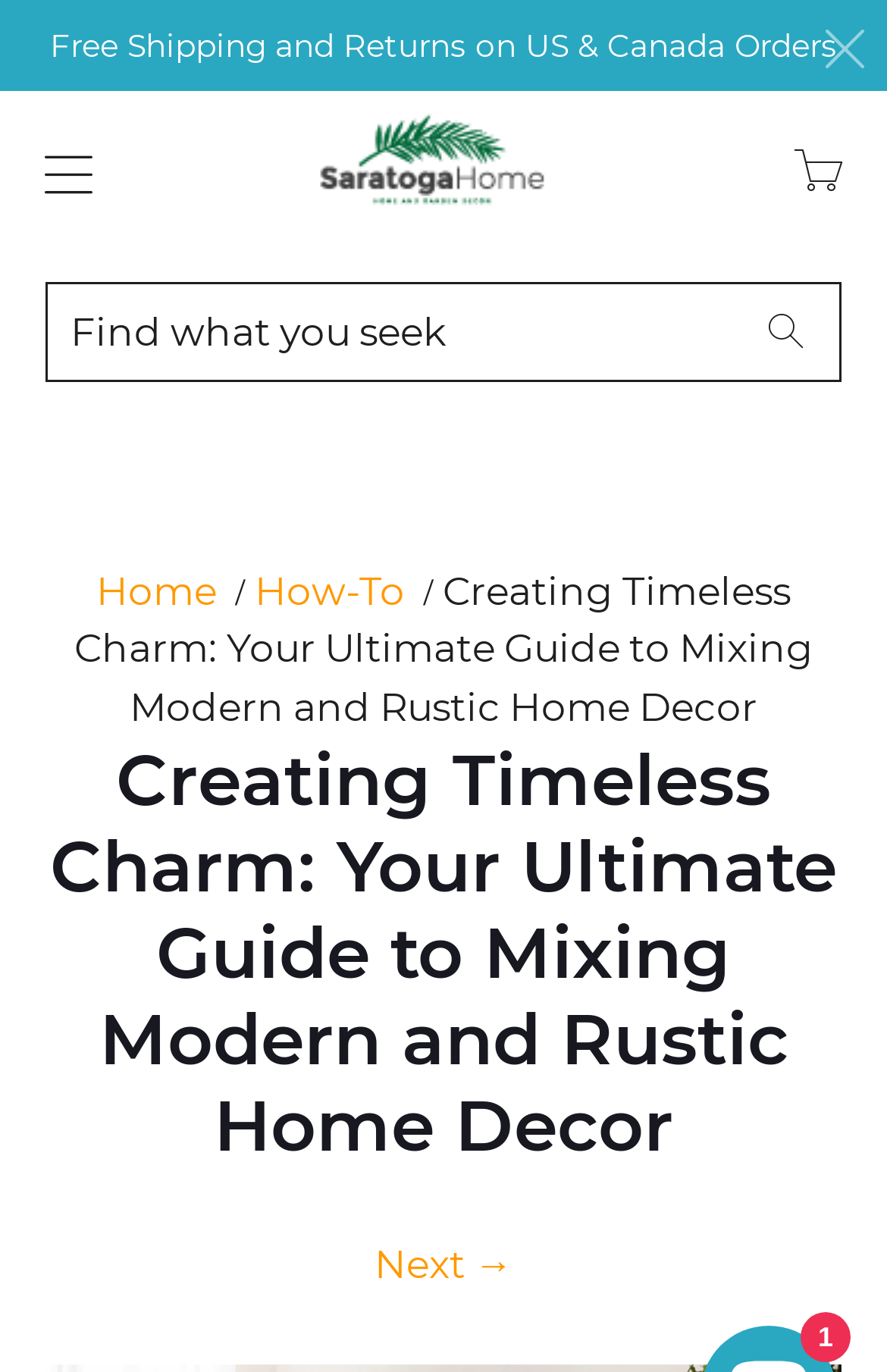Specify the bounding box coordinates of the region I need to click to perform the following instruction: "Go to the home page". The coordinates must be four float numbers in the range of 0 to 1, i.e., [left, top, right, bottom].

[0.108, 0.414, 0.244, 0.447]